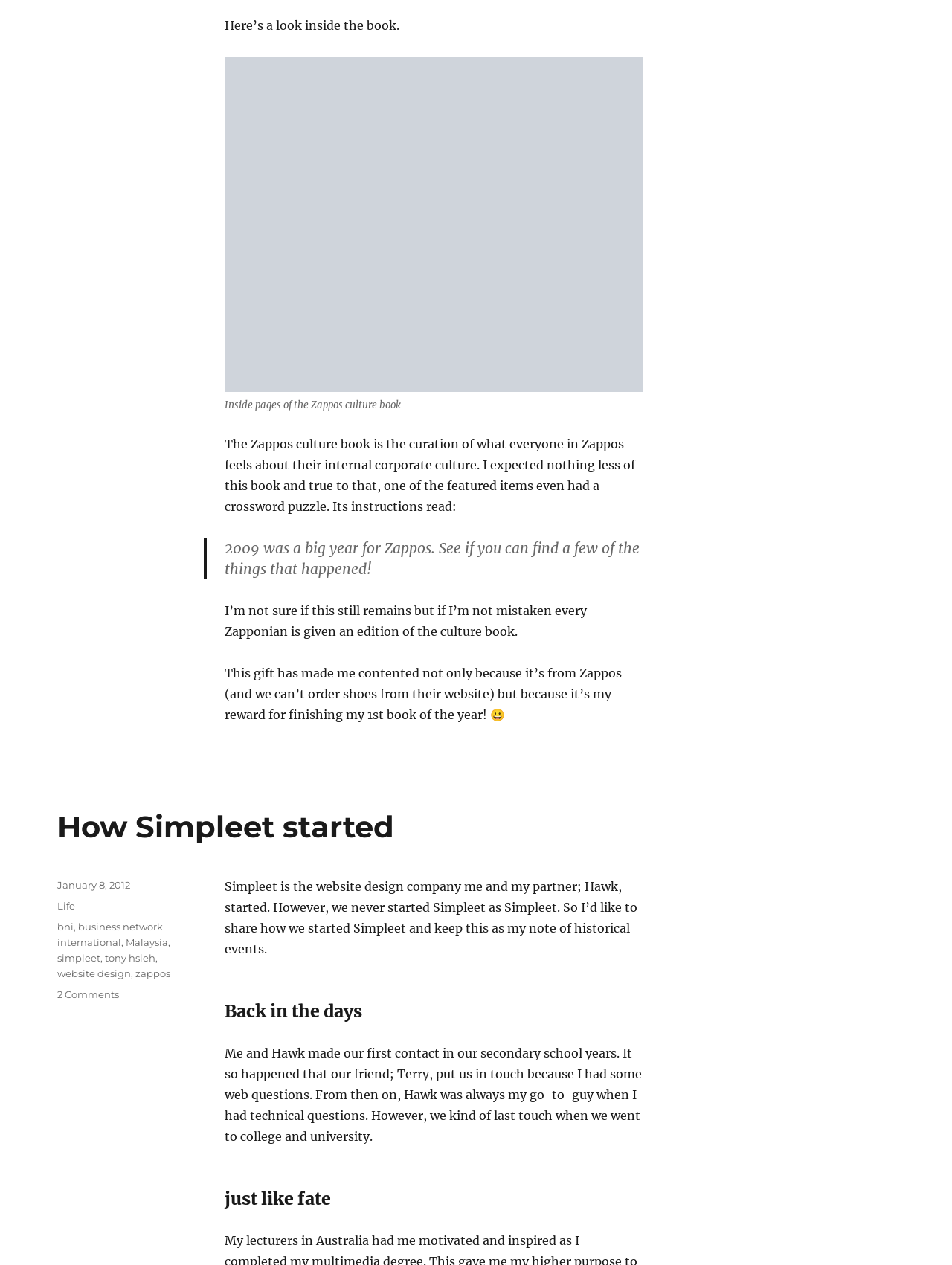Please identify the bounding box coordinates of the element that needs to be clicked to perform the following instruction: "Click the link to read more about how Simpleet started".

[0.06, 0.639, 0.414, 0.668]